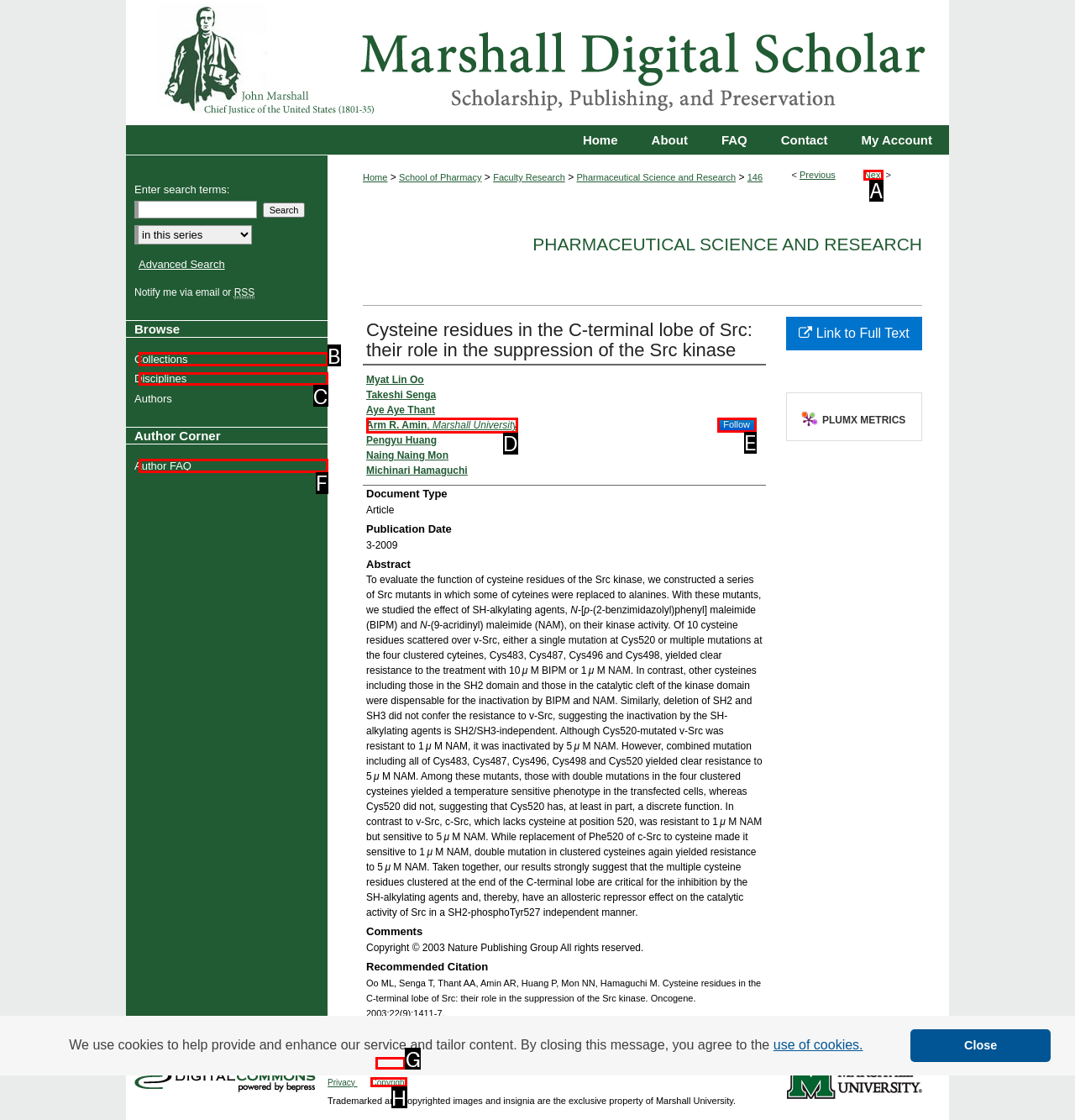Identify the correct letter of the UI element to click for this task: Download CUDES 2023 PROGRAMME
Respond with the letter from the listed options.

None